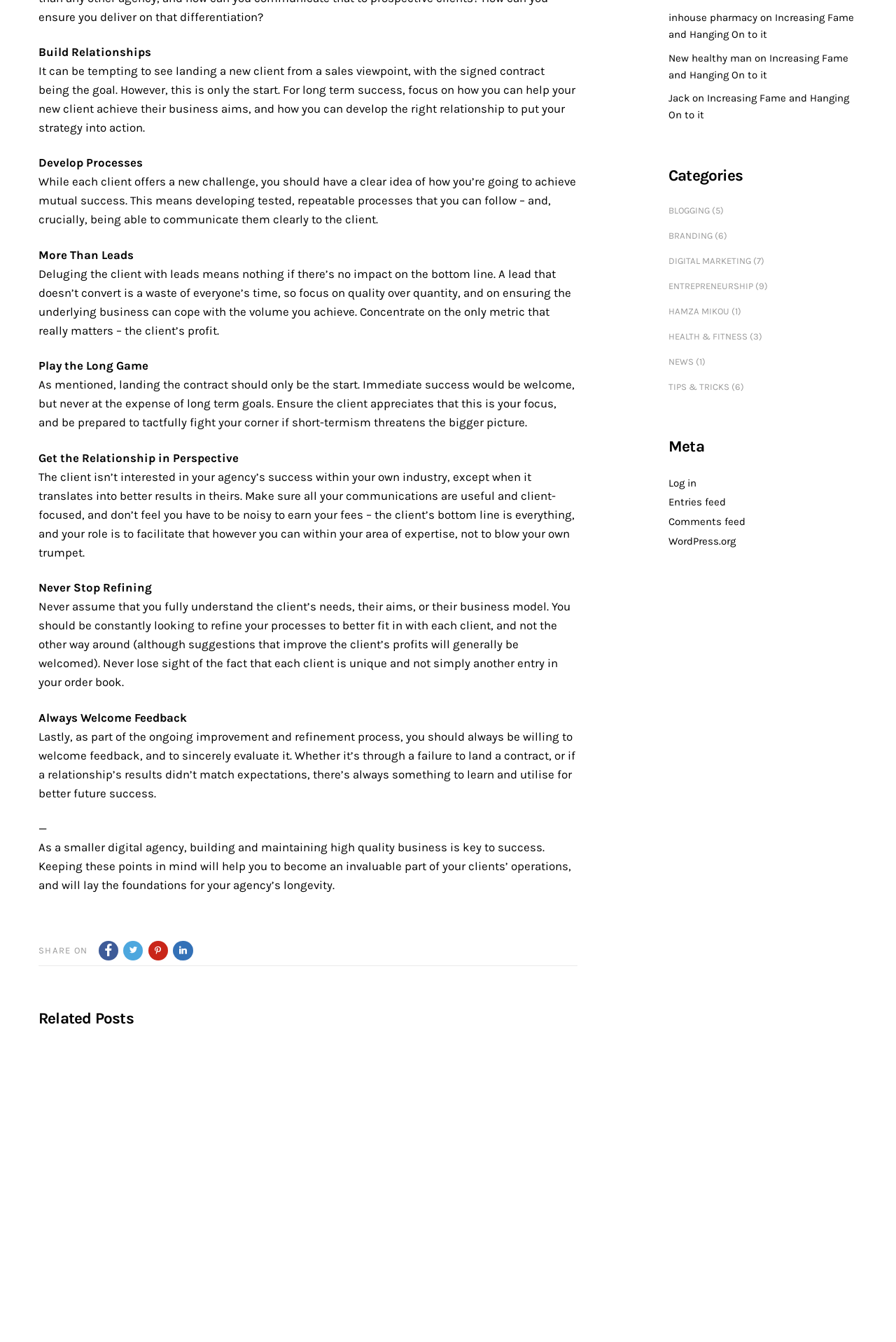Determine the bounding box coordinates for the area that needs to be clicked to fulfill this task: "Read related post". The coordinates must be given as four float numbers between 0 and 1, i.e., [left, top, right, bottom].

[0.043, 0.772, 0.332, 0.974]